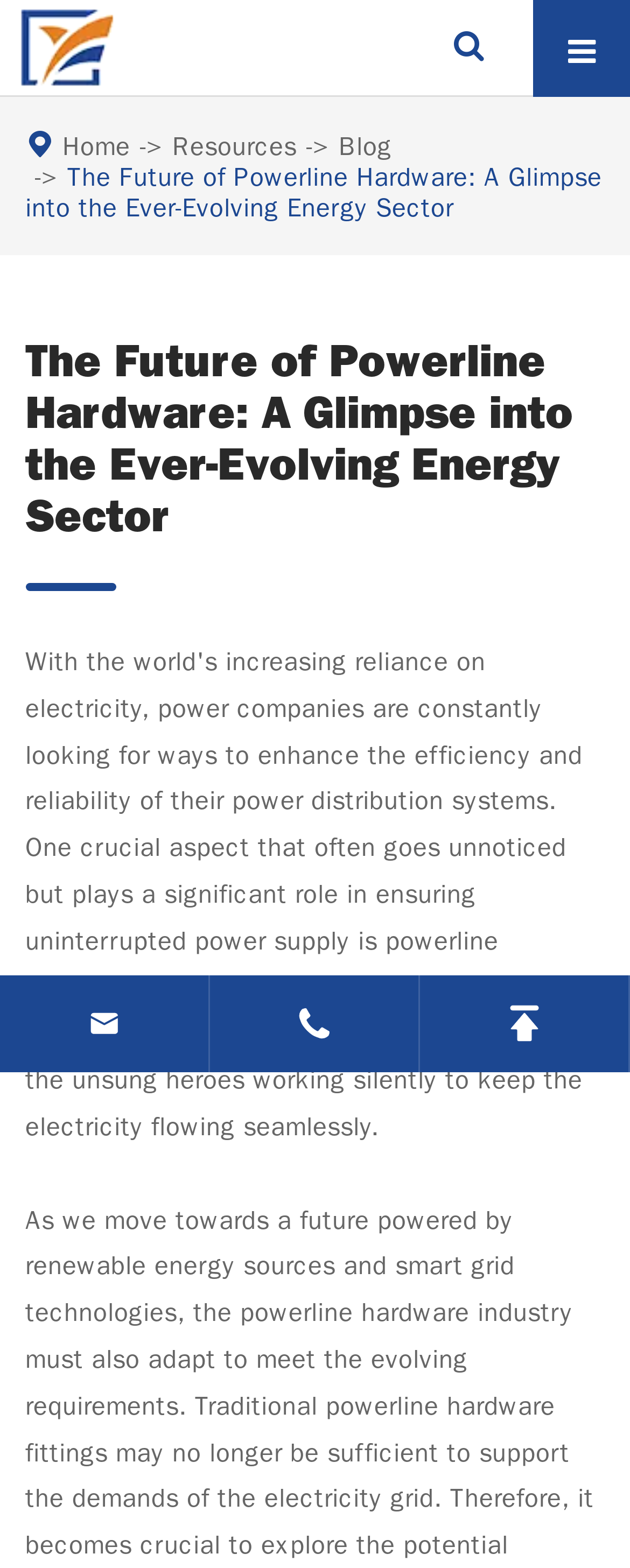Provide an in-depth caption for the contents of the webpage.

The webpage appears to be an article or blog post from Hebei Yongguang Line Equipment Co.,Ltd. The title of the article is "The Future of Powerline Hardware: A Glimpse into the Ever-Evolving Energy Sector". 

At the top left of the page, there is a logo of Hebei Yongguang Line Equipment Co.,Ltd, which is also a link. To the right of the logo, there are four navigation links: "Home", "Resources", "Blog", and the title of the current article. 

Below the navigation links, the main title of the article is displayed prominently. The article seems to discuss the importance of enhancing the efficiency and reliability of power distribution systems, given the increasing reliance on electricity.

On the right side of the page, there are three social media links, represented by icons. They are positioned vertically, with the first icon at the top, the second in the middle, and the third at the bottom.

The rest of the page is likely to contain the article's content, but the details are not provided in the accessibility tree.